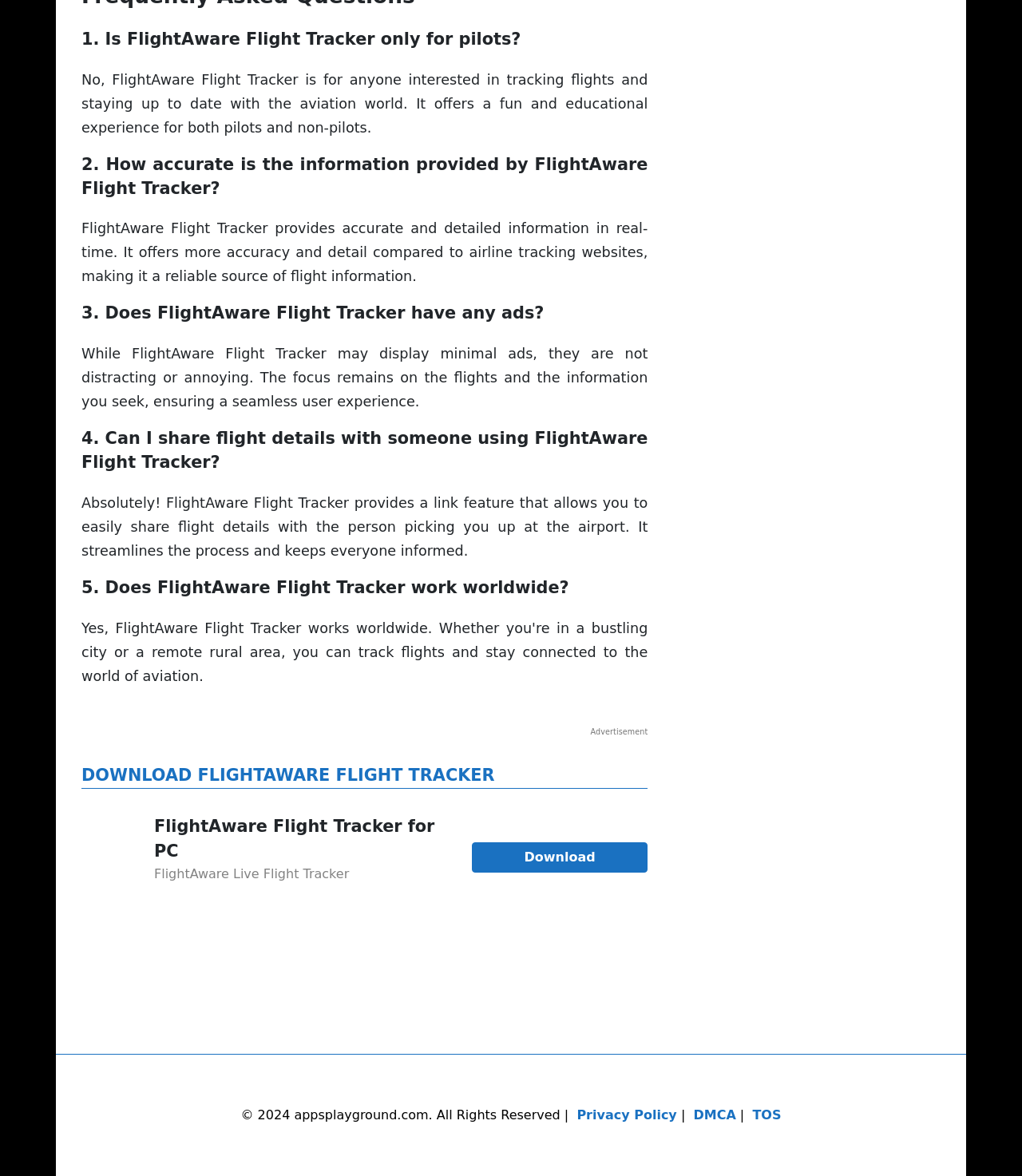Show the bounding box coordinates for the HTML element as described: "Pinterest".

None